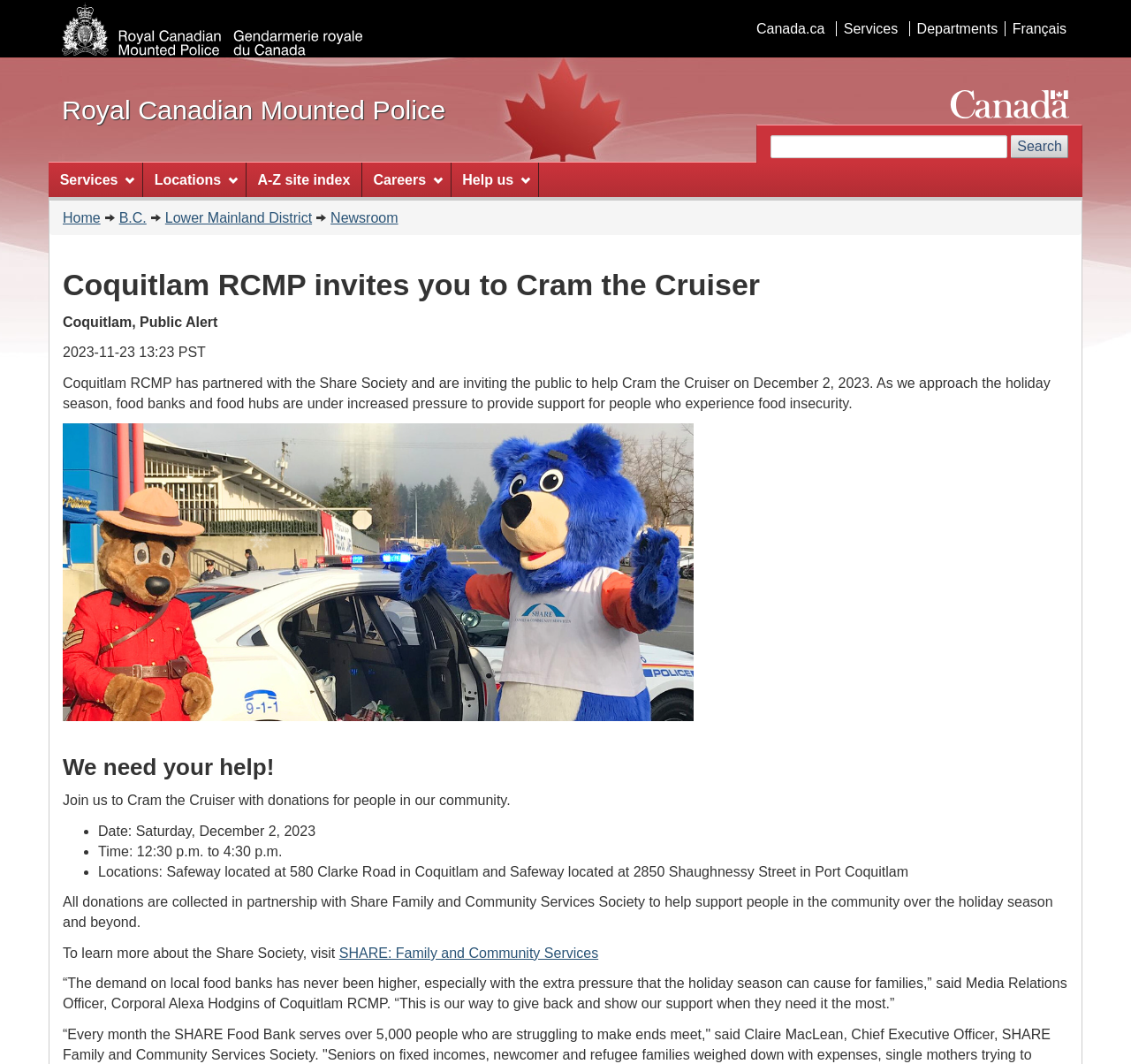Answer the following query concisely with a single word or phrase:
What is the purpose of the event?

To support people in need